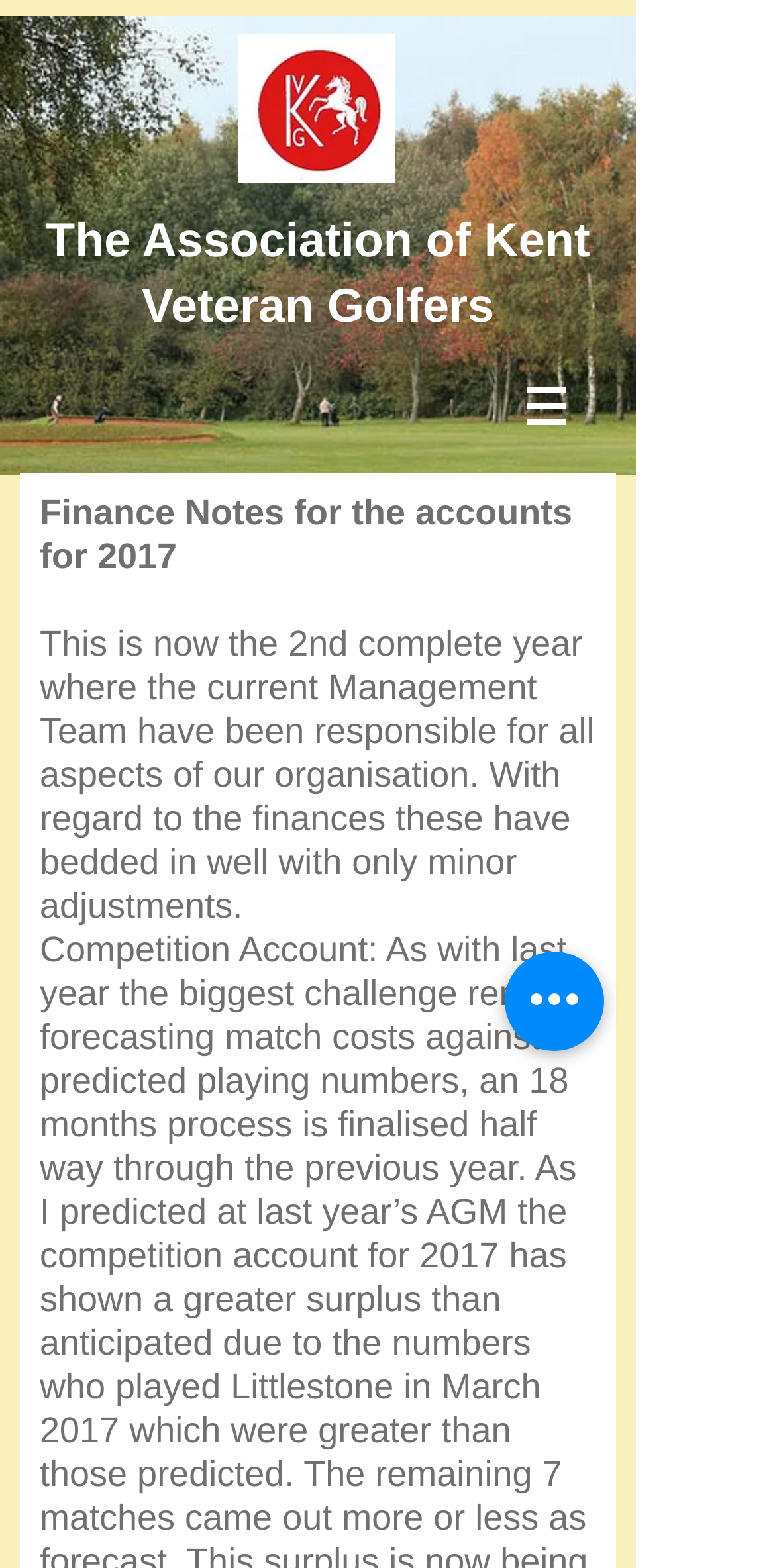Use a single word or phrase to answer the following:
How many images are on the webpage?

2